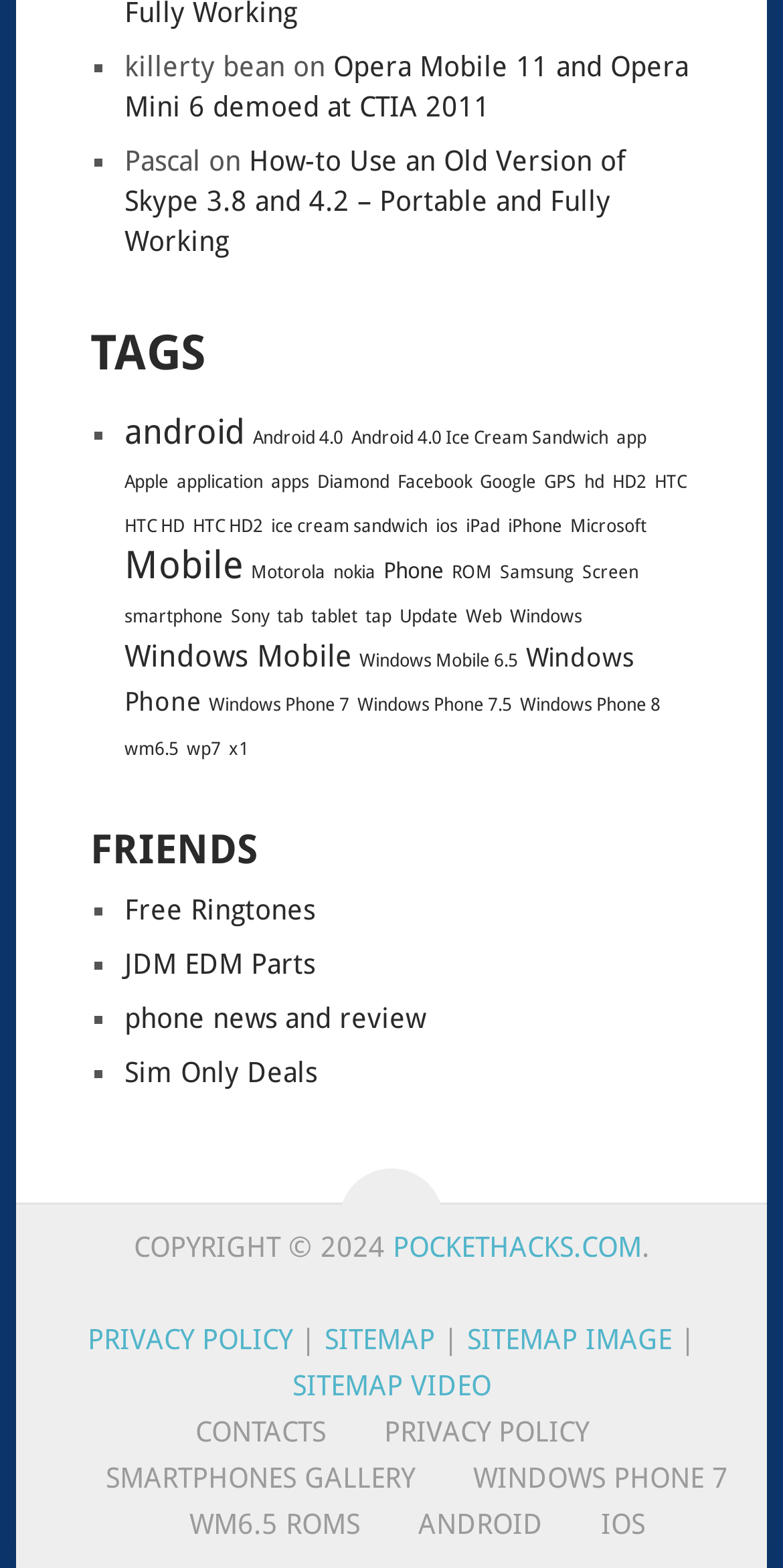Determine the bounding box coordinates for the element that should be clicked to follow this instruction: "click on the link to Opera Mobile 11 and Opera Mini 6 demoed at CTIA 2011". The coordinates should be given as four float numbers between 0 and 1, in the format [left, top, right, bottom].

[0.159, 0.032, 0.879, 0.078]